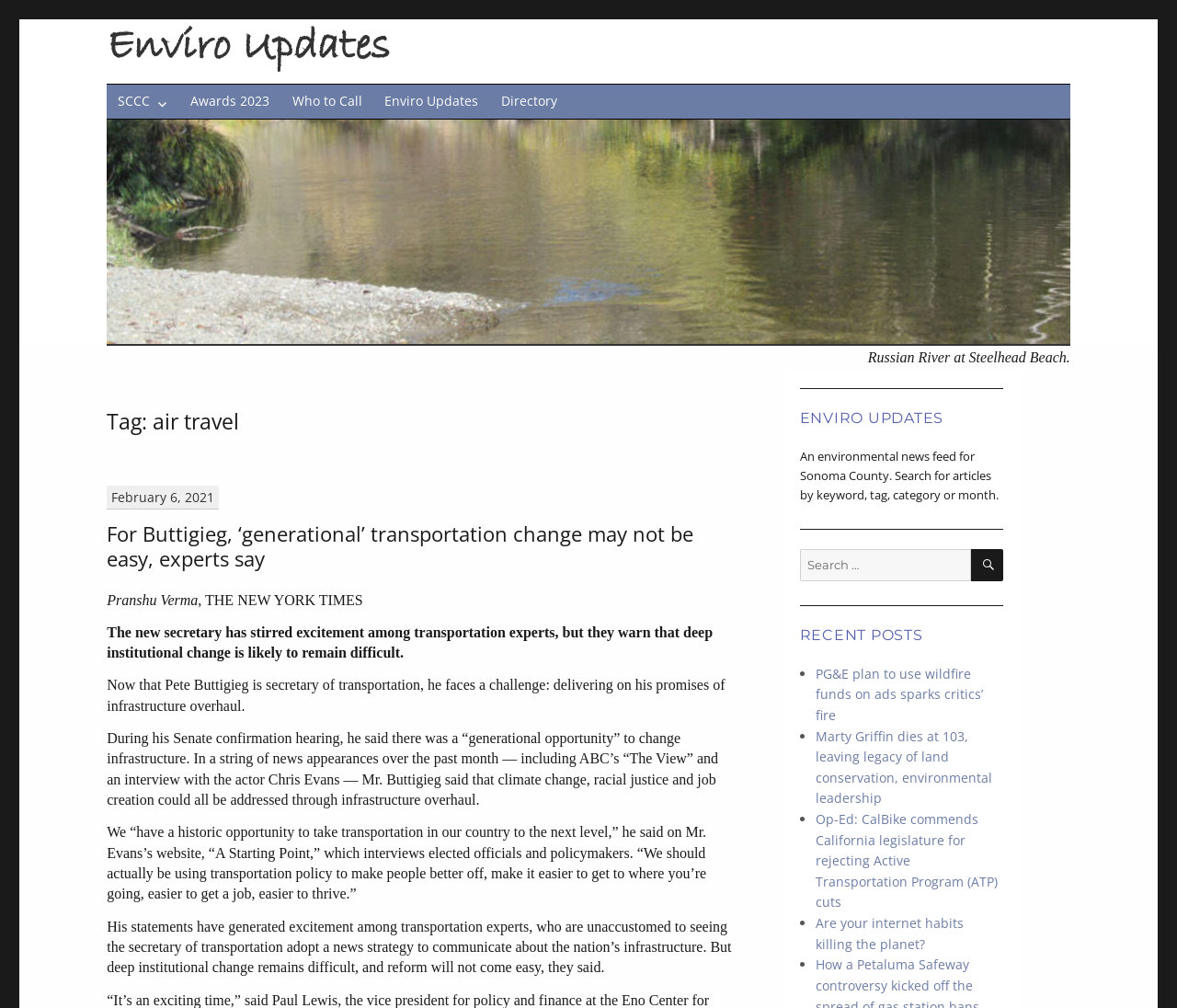Kindly determine the bounding box coordinates of the area that needs to be clicked to fulfill this instruction: "Read the article 'For Buttigieg, ‘generational’ transportation change may not be easy, experts say'".

[0.091, 0.513, 0.623, 0.571]